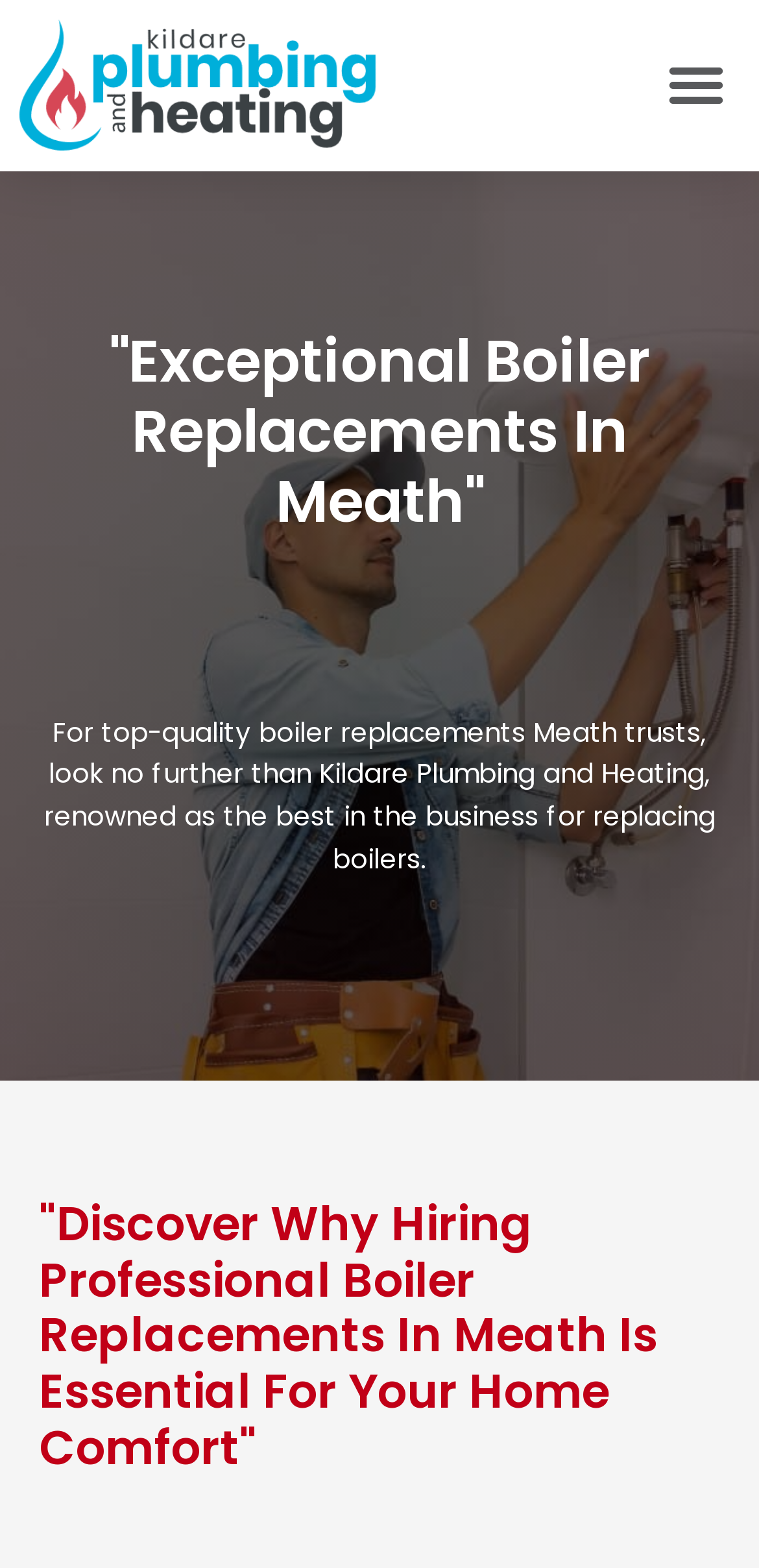Find the bounding box coordinates for the HTML element specified by: "alt="bathrooms experts"".

[0.026, 0.012, 0.5, 0.096]